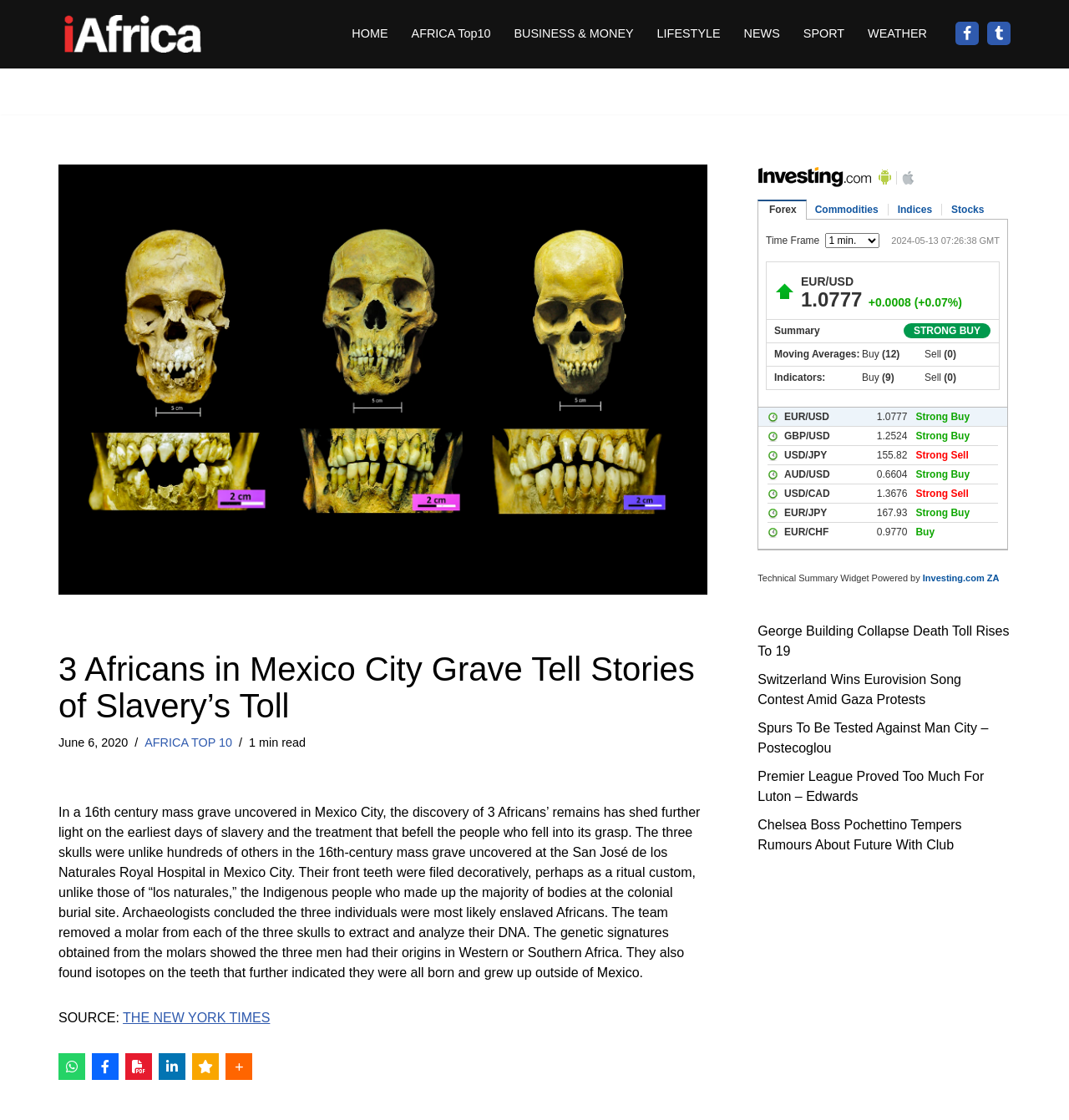Please find the bounding box coordinates of the element that must be clicked to perform the given instruction: "Click on the 'HOME' link". The coordinates should be four float numbers from 0 to 1, i.e., [left, top, right, bottom].

[0.329, 0.021, 0.363, 0.039]